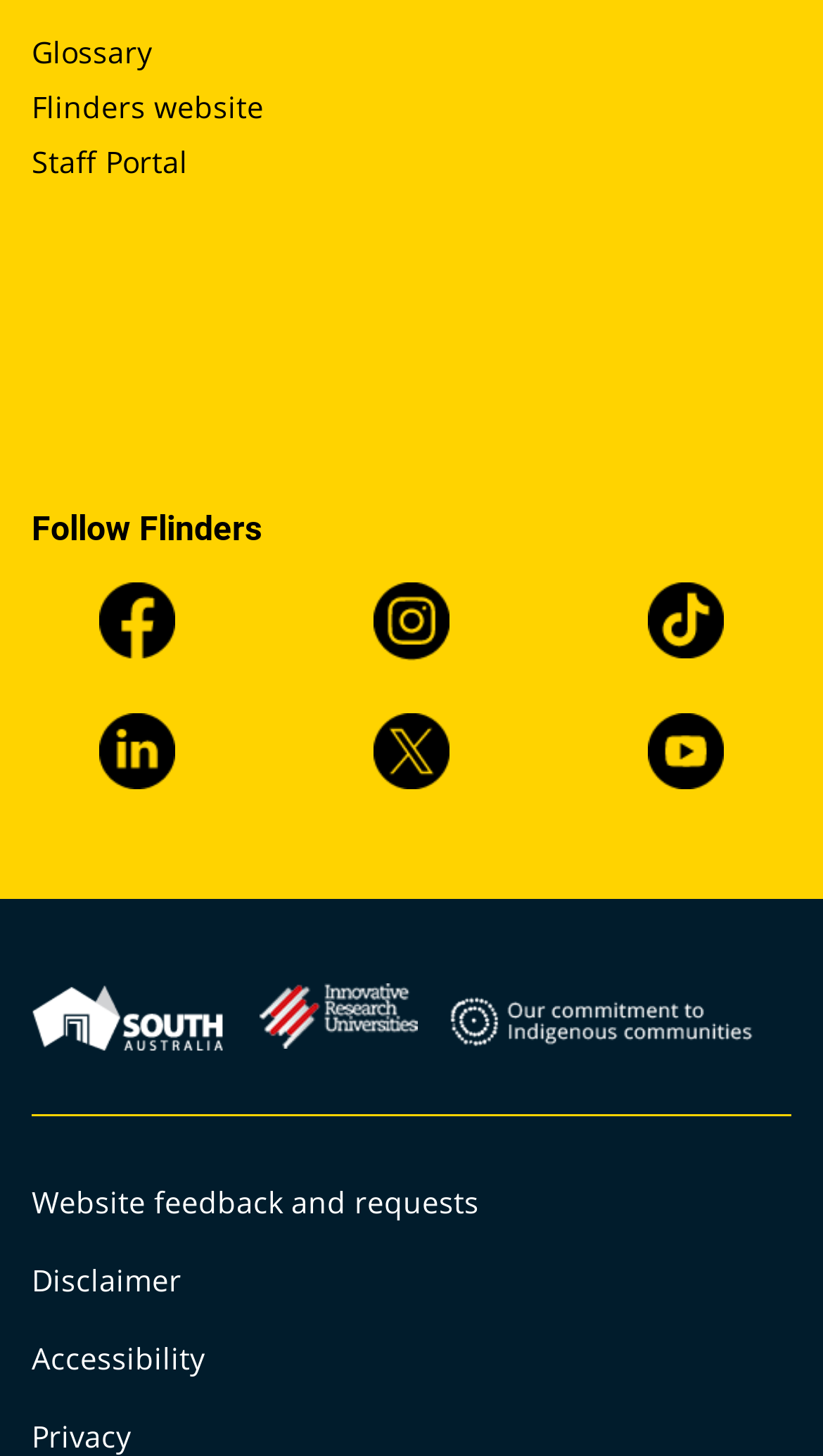Specify the bounding box coordinates (top-left x, top-left y, bottom-right x, bottom-right y) of the UI element in the screenshot that matches this description: Disclaimer

[0.038, 0.865, 0.221, 0.893]